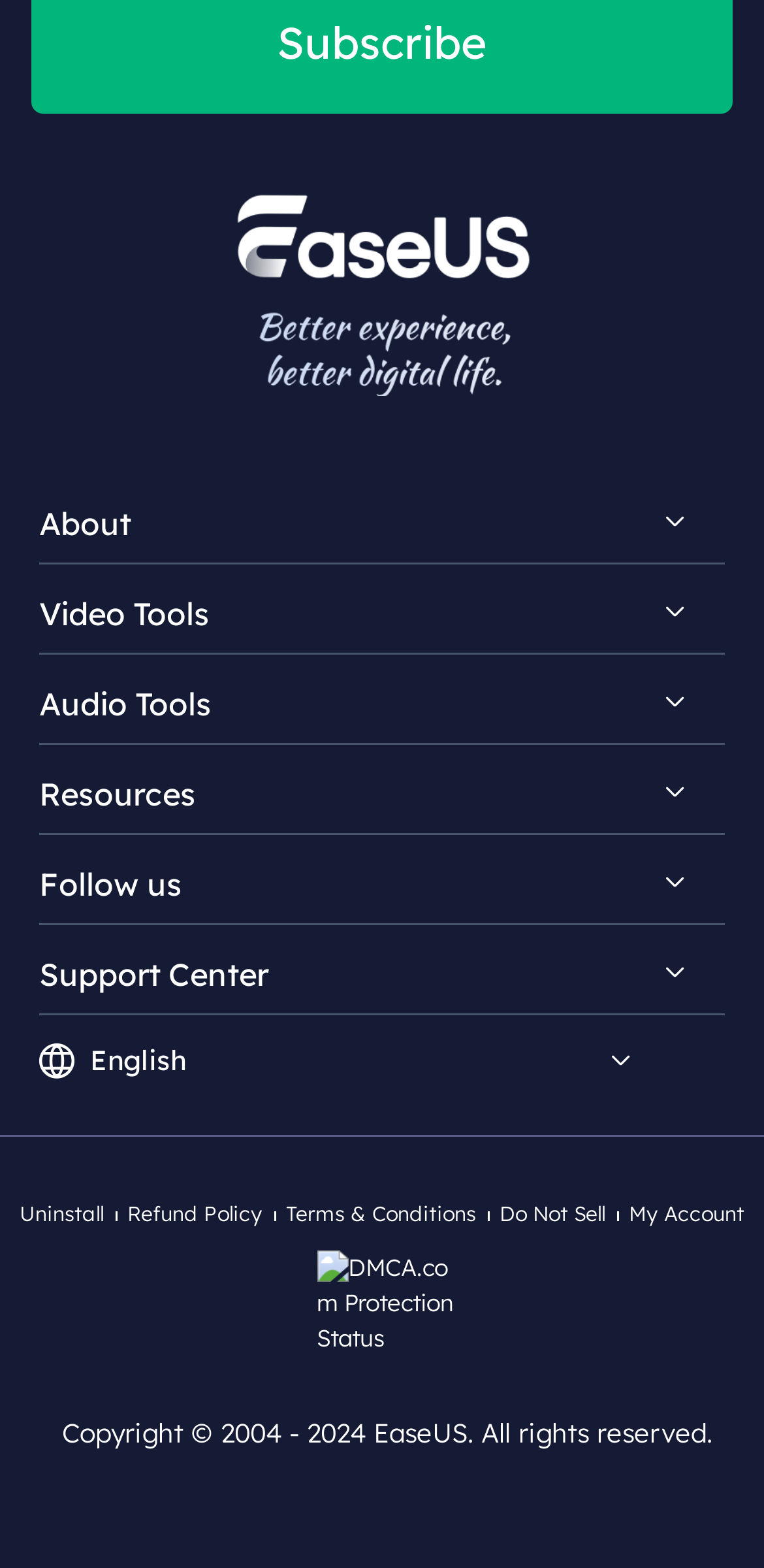Use one word or a short phrase to answer the question provided: 
What language is the website currently set to?

English